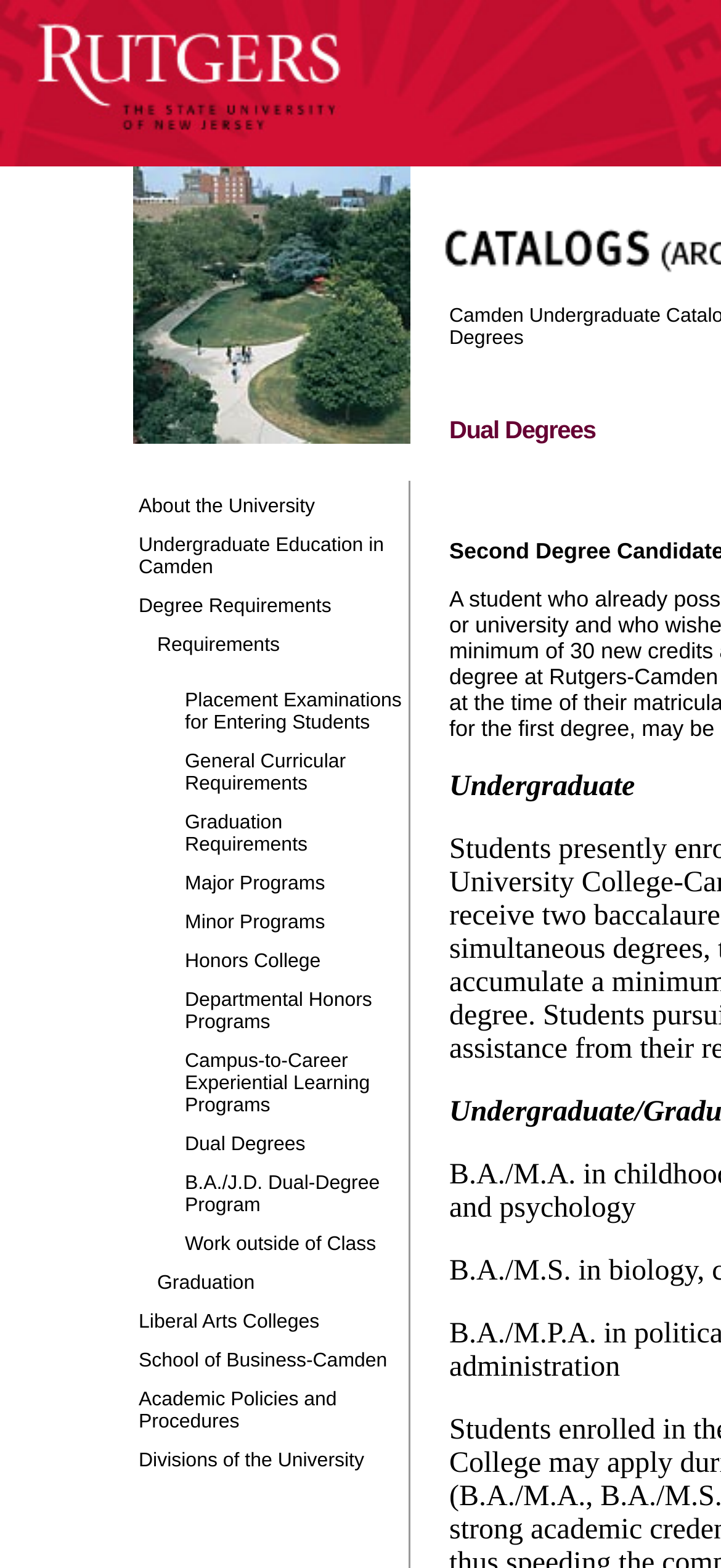What is the name of the university?
Using the visual information, reply with a single word or short phrase.

Camden